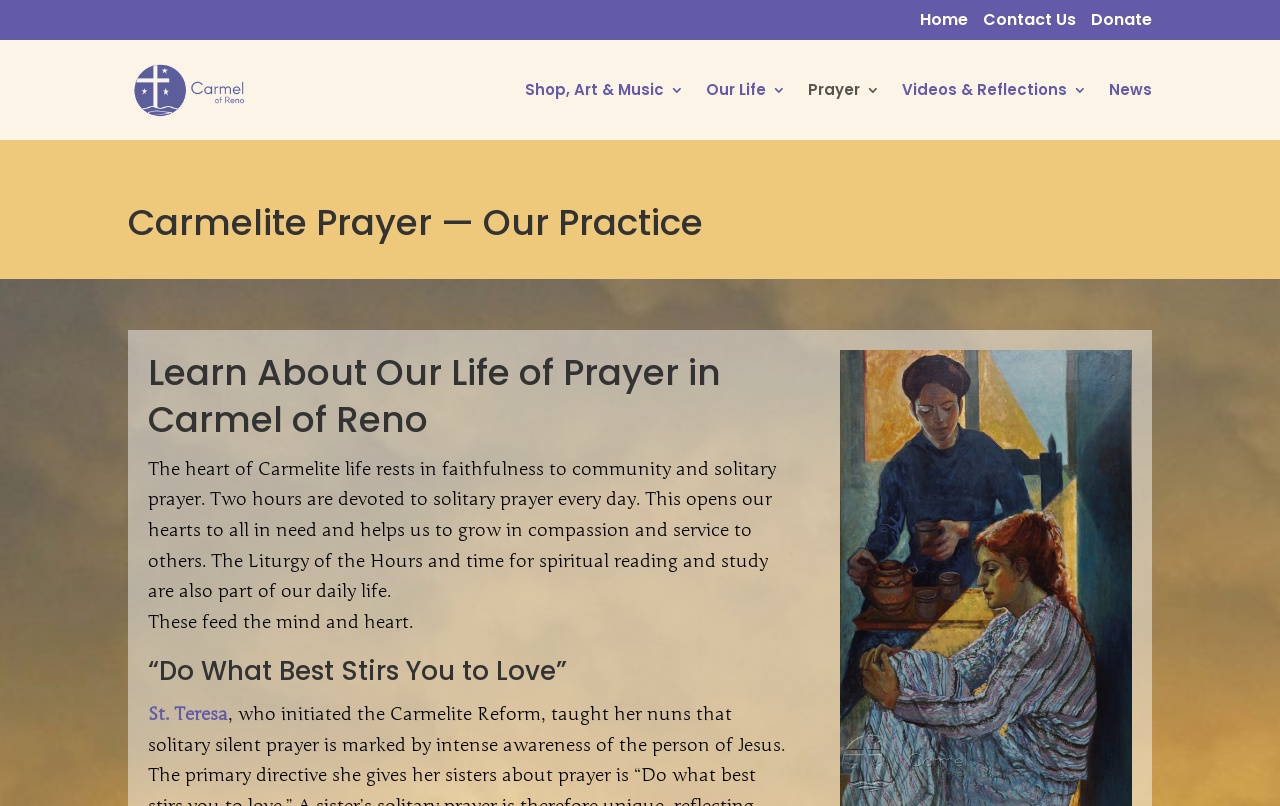Find the bounding box coordinates corresponding to the UI element with the description: "Shop, Art & Music". The coordinates should be formatted as [left, top, right, bottom], with values as floats between 0 and 1.

[0.41, 0.103, 0.534, 0.174]